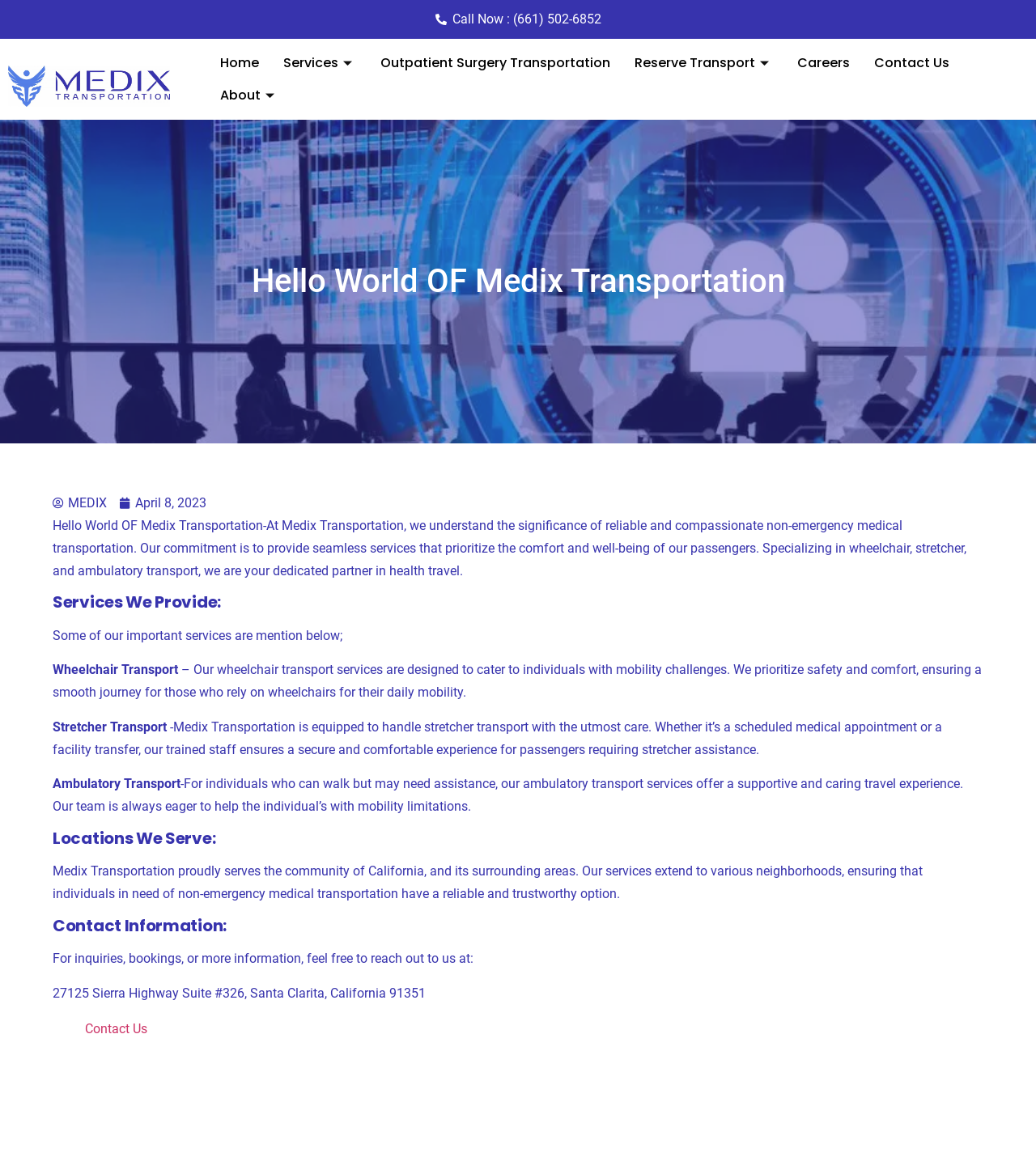Determine the bounding box coordinates of the clickable region to follow the instruction: "Click the 'Home' link".

[0.201, 0.041, 0.262, 0.069]